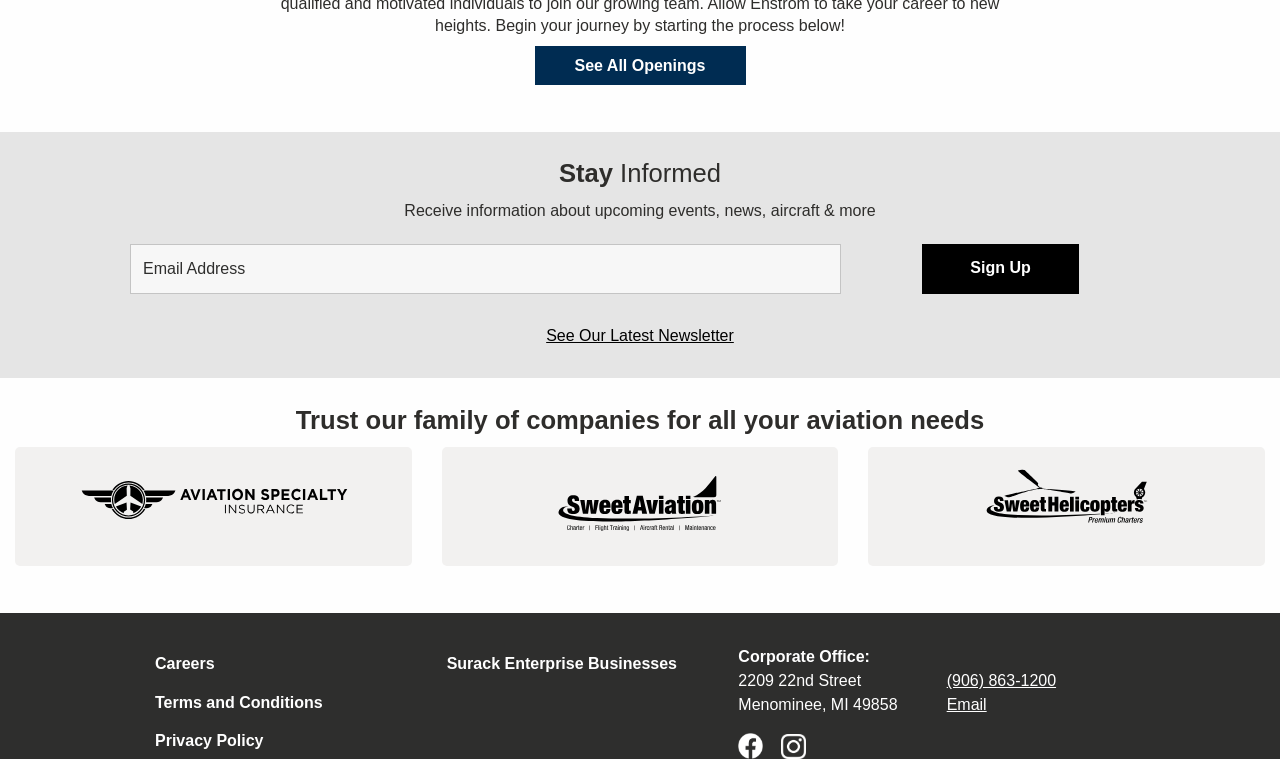What is the purpose of the form on the webpage?
Based on the visual, give a brief answer using one word or a short phrase.

To sign up for a newsletter